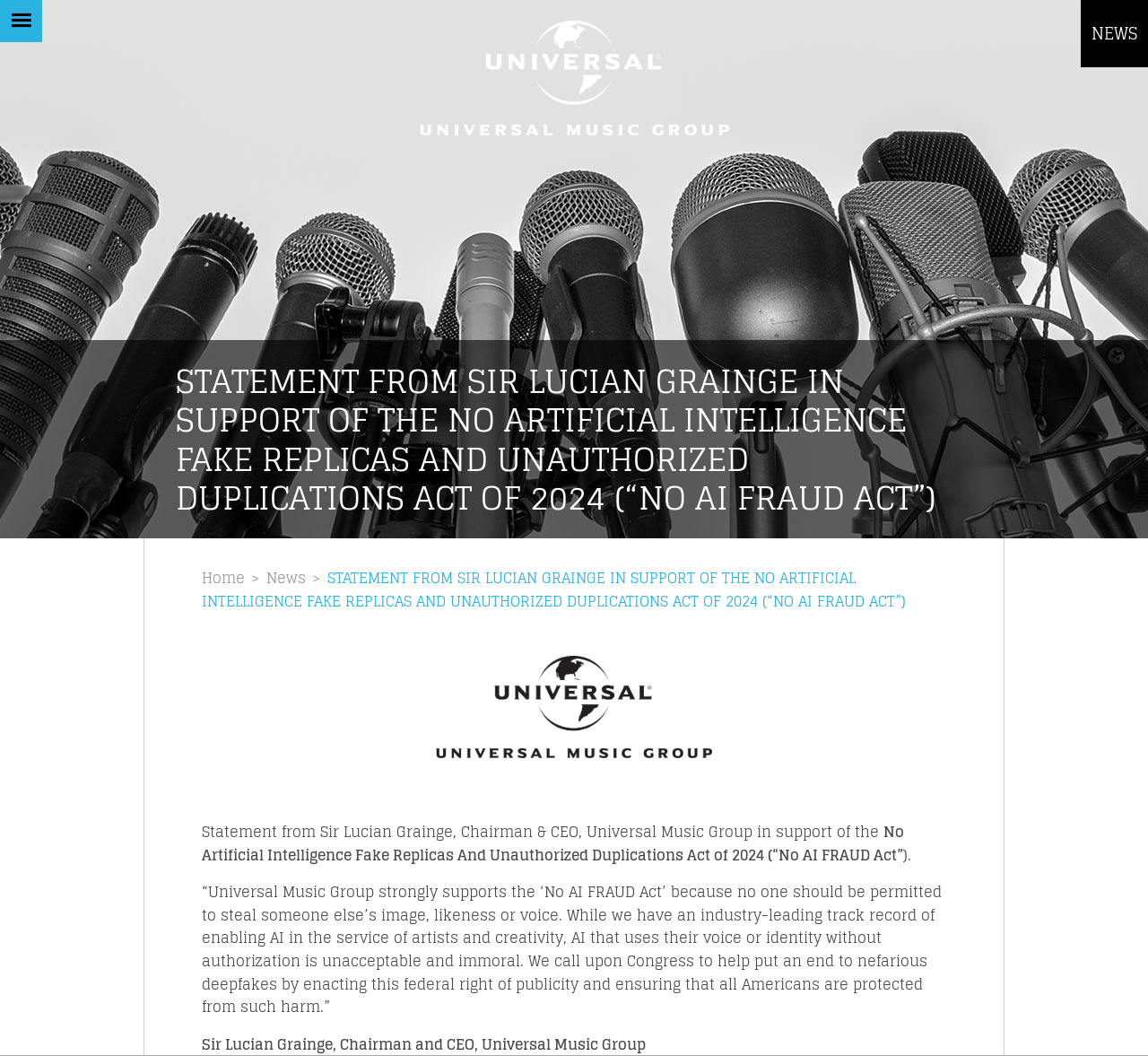Provide the bounding box coordinates in the format (top-left x, top-left y, bottom-right x, bottom-right y). All values are floating point numbers between 0 and 1. Determine the bounding box coordinate of the UI element described as: Terms & Conditions

[0.494, 0.762, 0.562, 0.775]